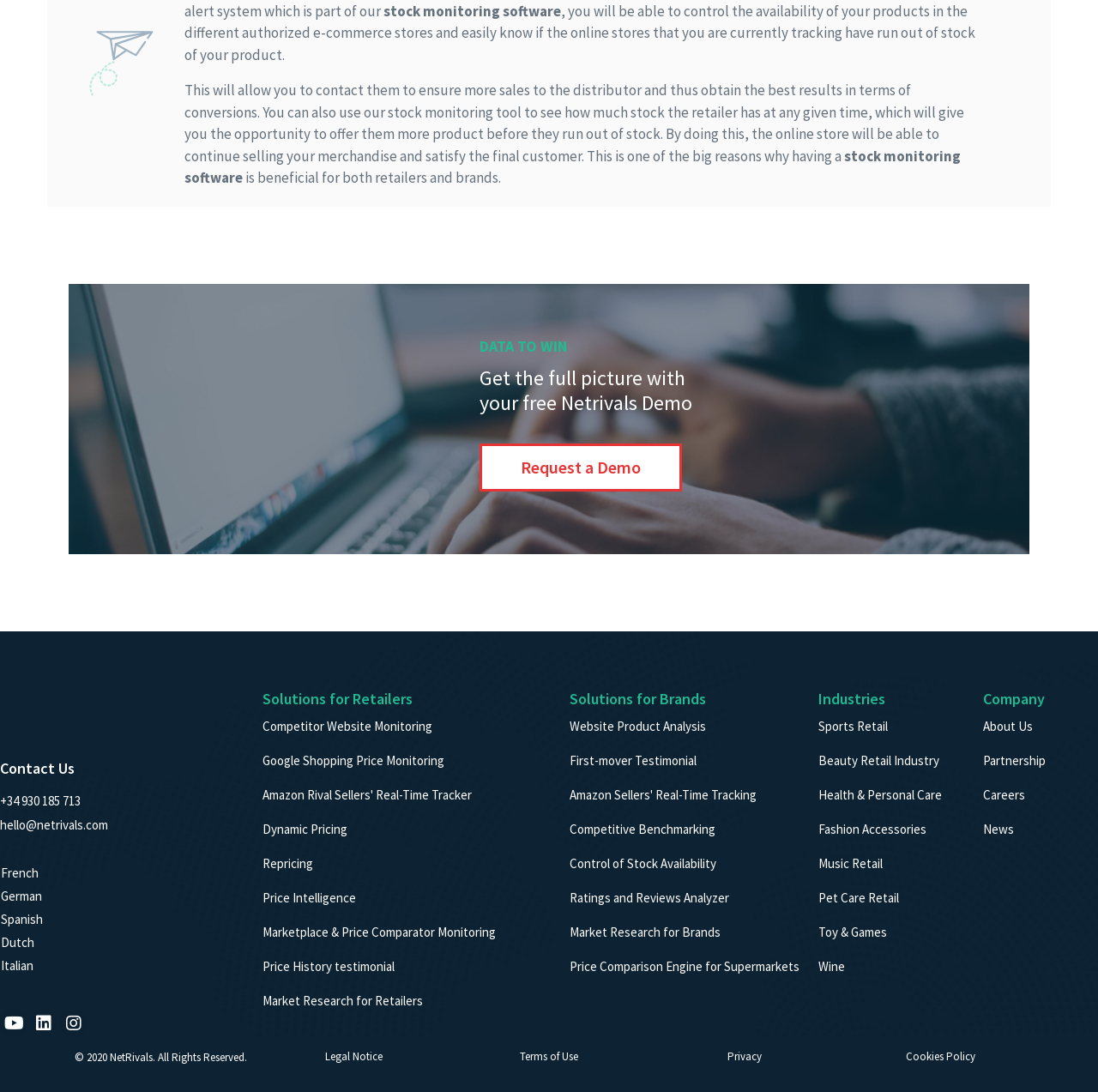What can be done with the Netrivals Demo?
Using the screenshot, give a one-word or short phrase answer.

get the full picture